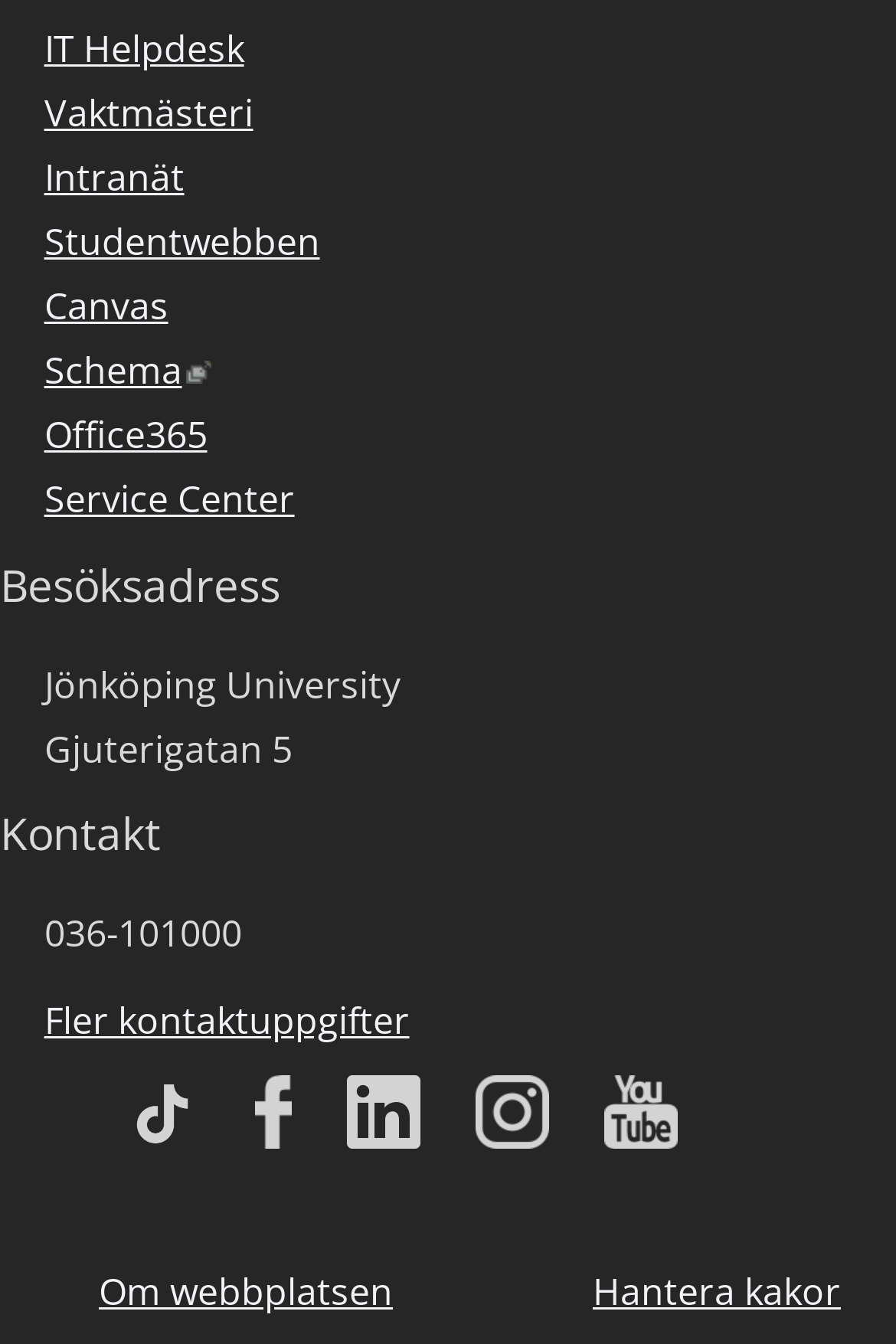Please reply with a single word or brief phrase to the question: 
What is the phone number of Jönköping University?

036-101000